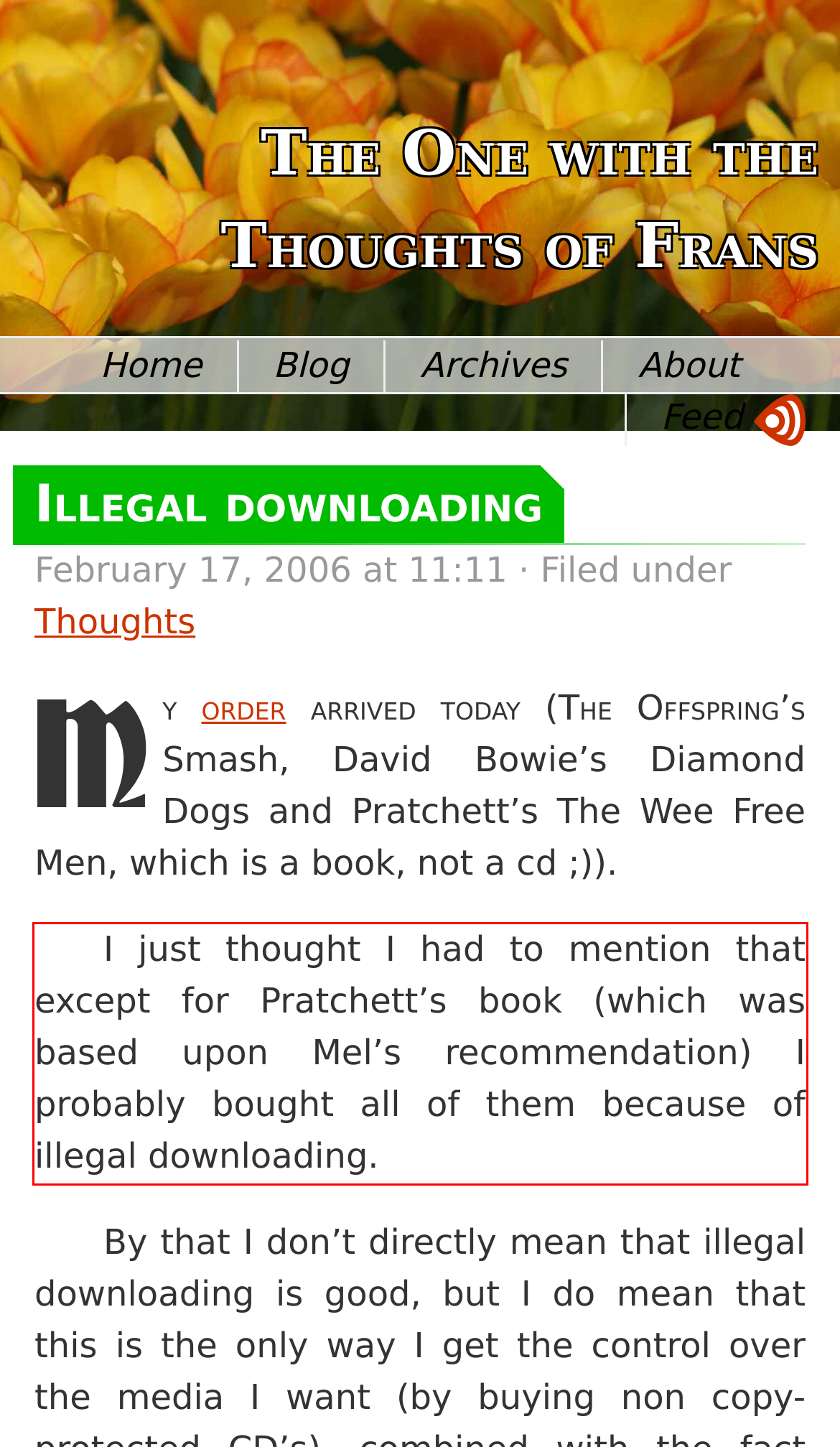You are provided with a screenshot of a webpage containing a red bounding box. Please extract the text enclosed by this red bounding box.

I just thought I had to mention that except for Pratchett’s book (which was based upon Mel’s recommendation) I probably bought all of them because of illegal downloading.